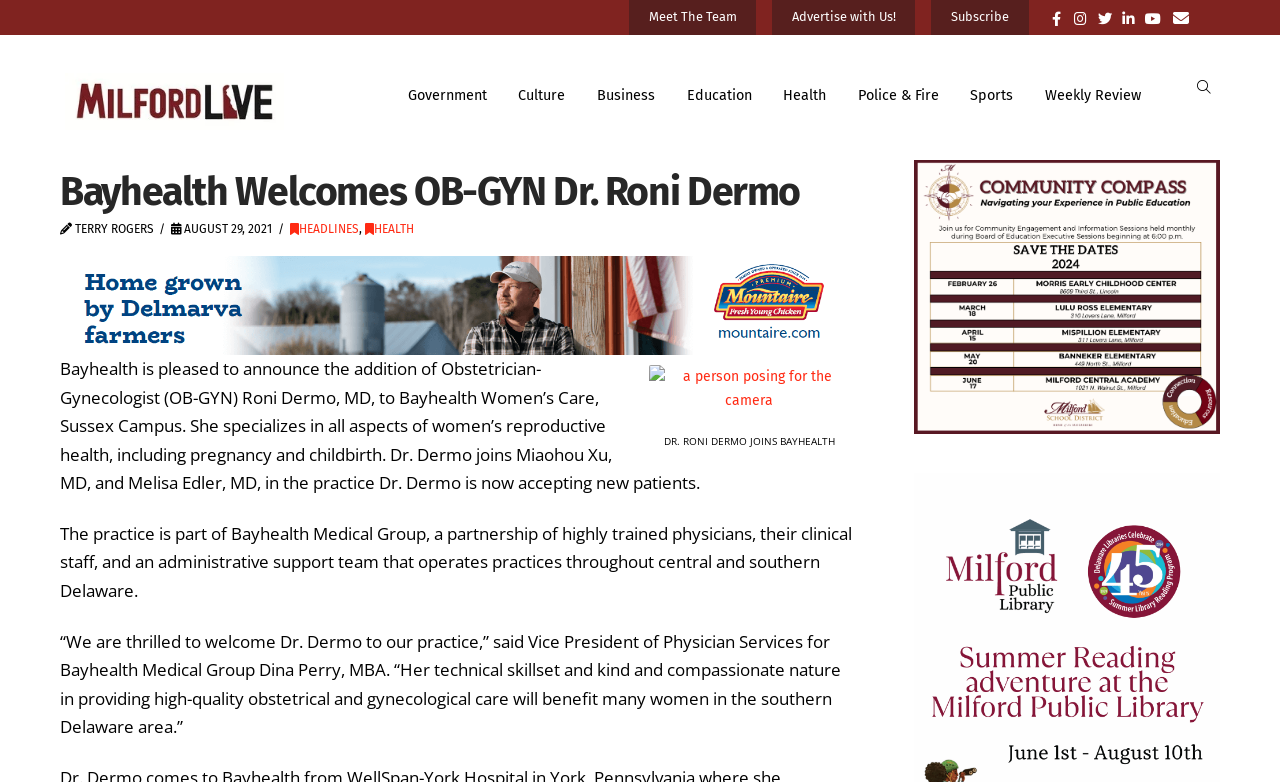What is the name of the medical group Dr. Dermo joins? Examine the screenshot and reply using just one word or a brief phrase.

Bayhealth Medical Group